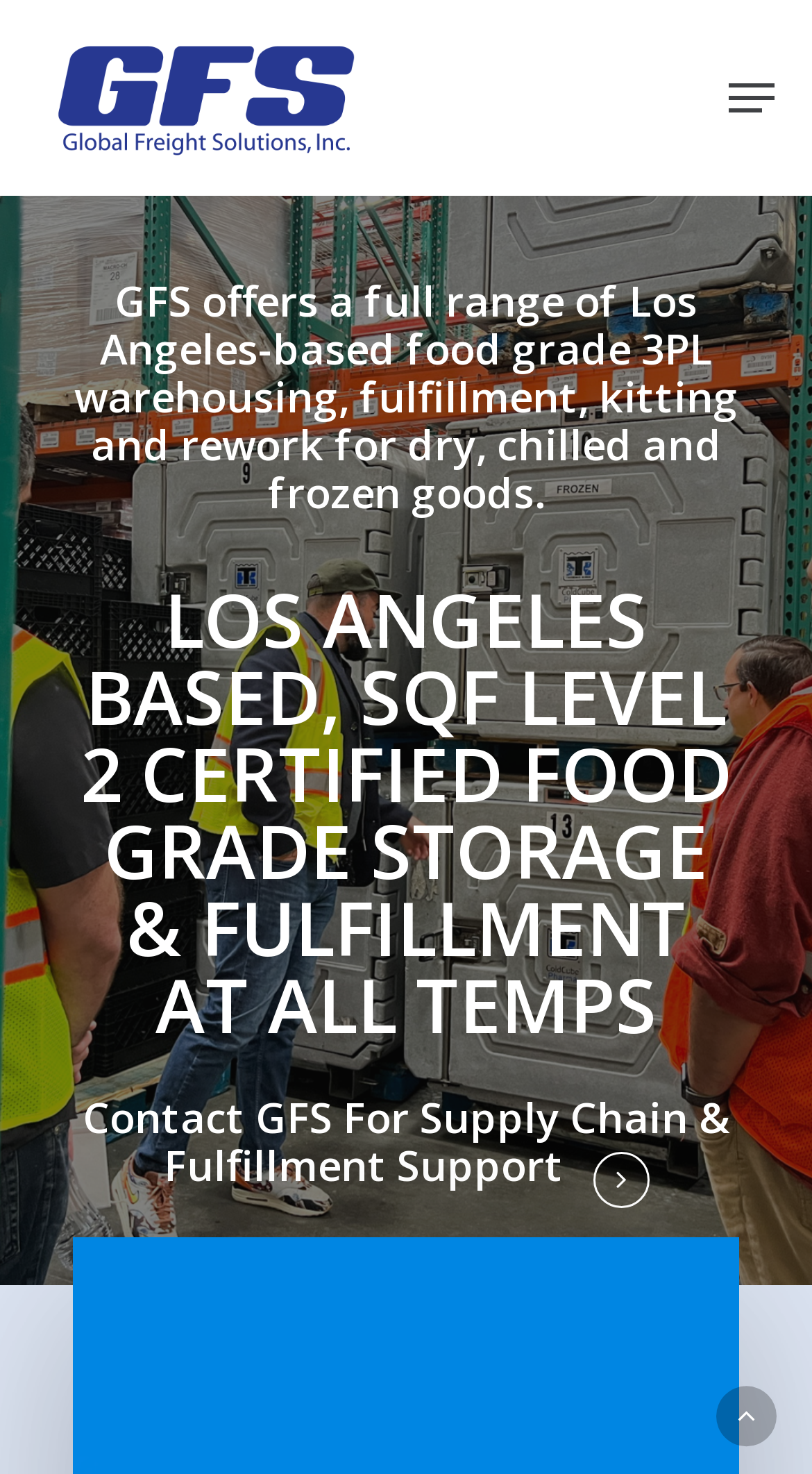What is the location of the warehouse?
Look at the image and answer the question with a single word or phrase.

Los Angeles